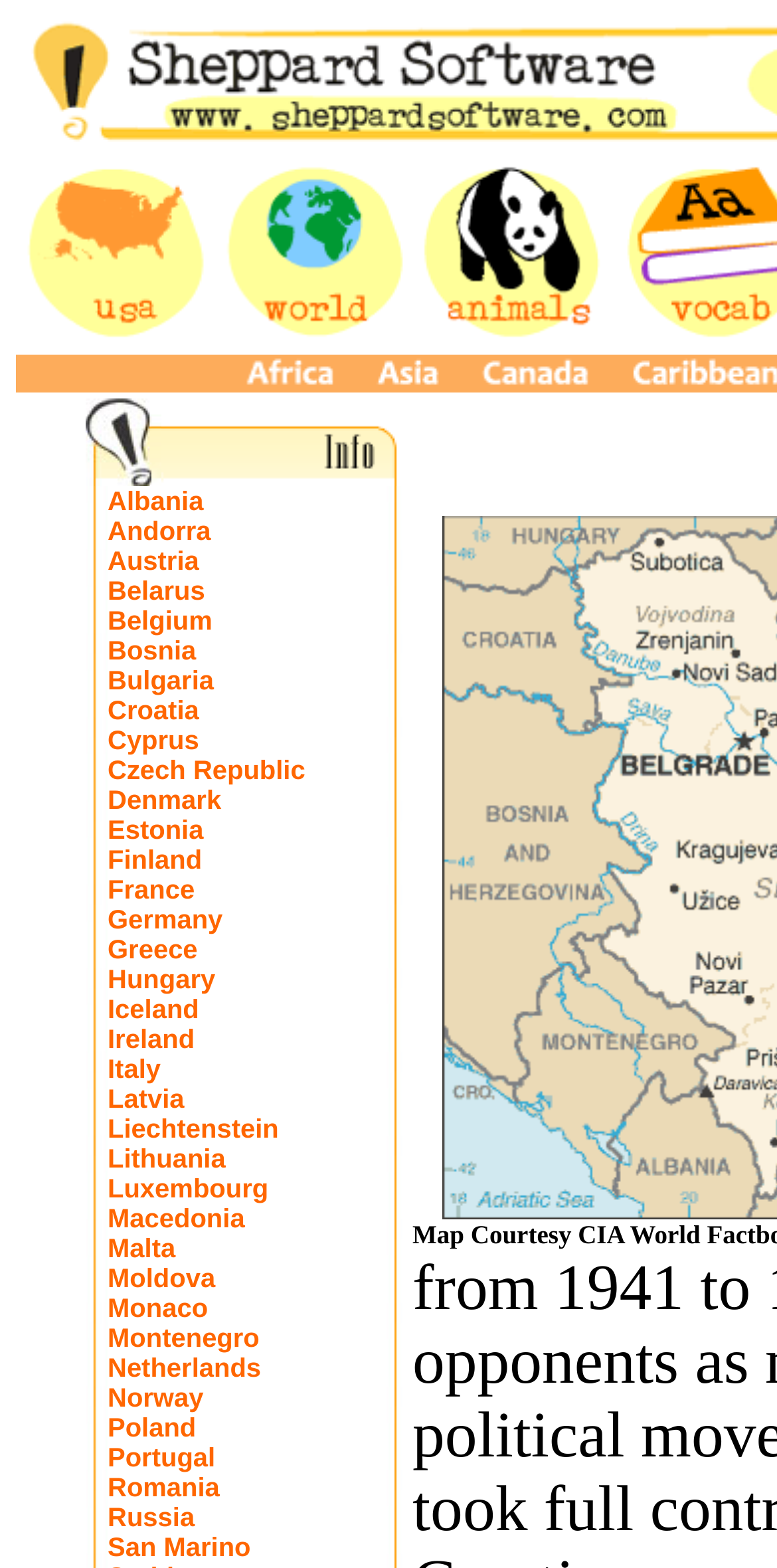Please specify the coordinates of the bounding box for the element that should be clicked to carry out this instruction: "Read the article published on DECEMBER 10, 2021". The coordinates must be four float numbers between 0 and 1, formatted as [left, top, right, bottom].

None